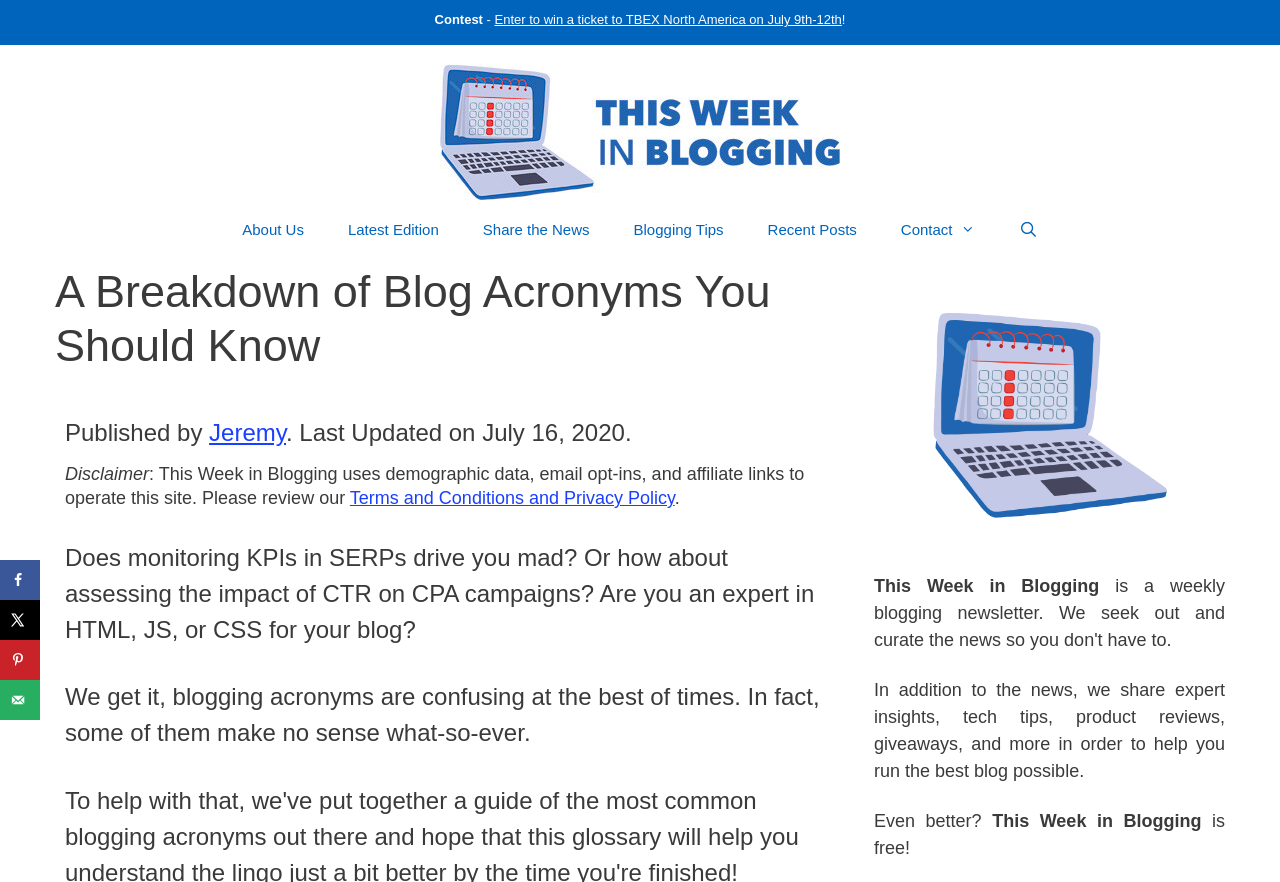Please determine the bounding box coordinates of the element's region to click for the following instruction: "Read about This Week in Blogging".

[0.344, 0.132, 0.656, 0.163]